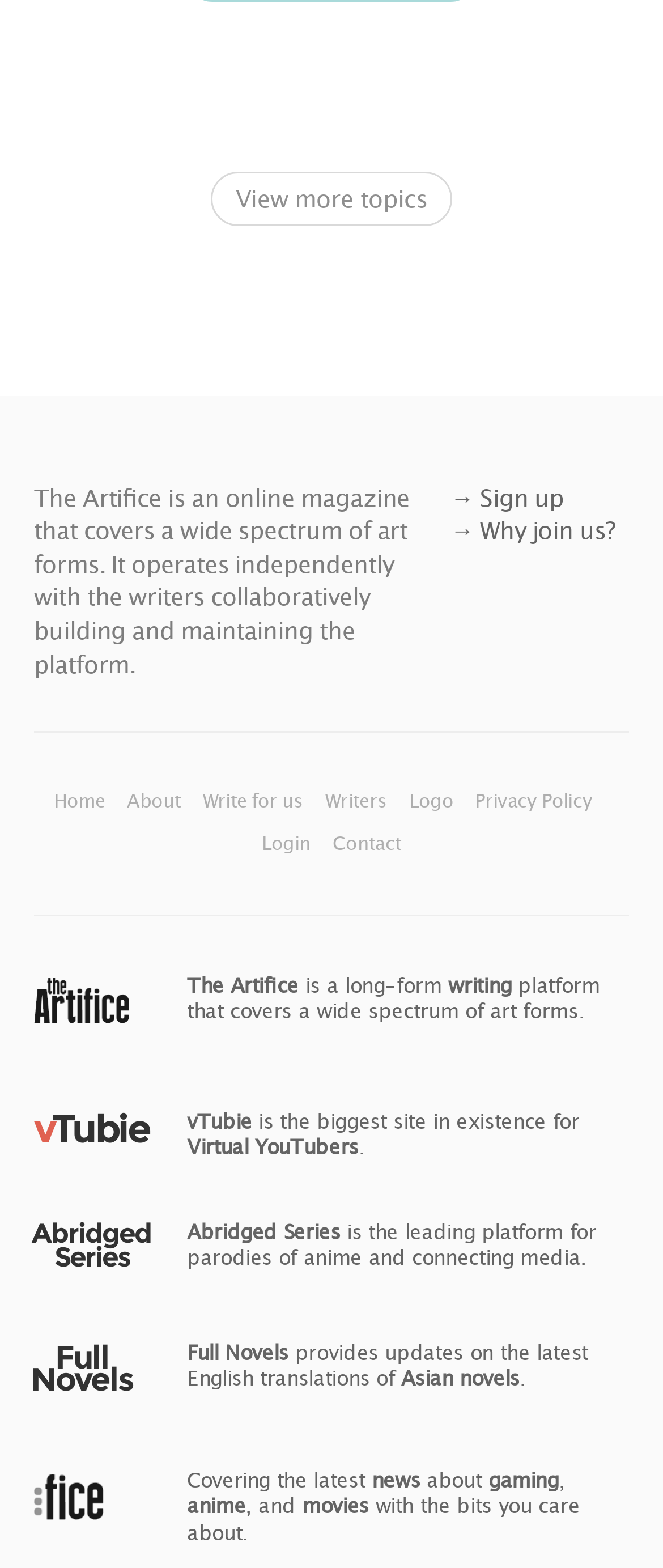Please identify the bounding box coordinates of the element I need to click to follow this instruction: "Click on 'View more topics'".

[0.317, 0.109, 0.683, 0.144]